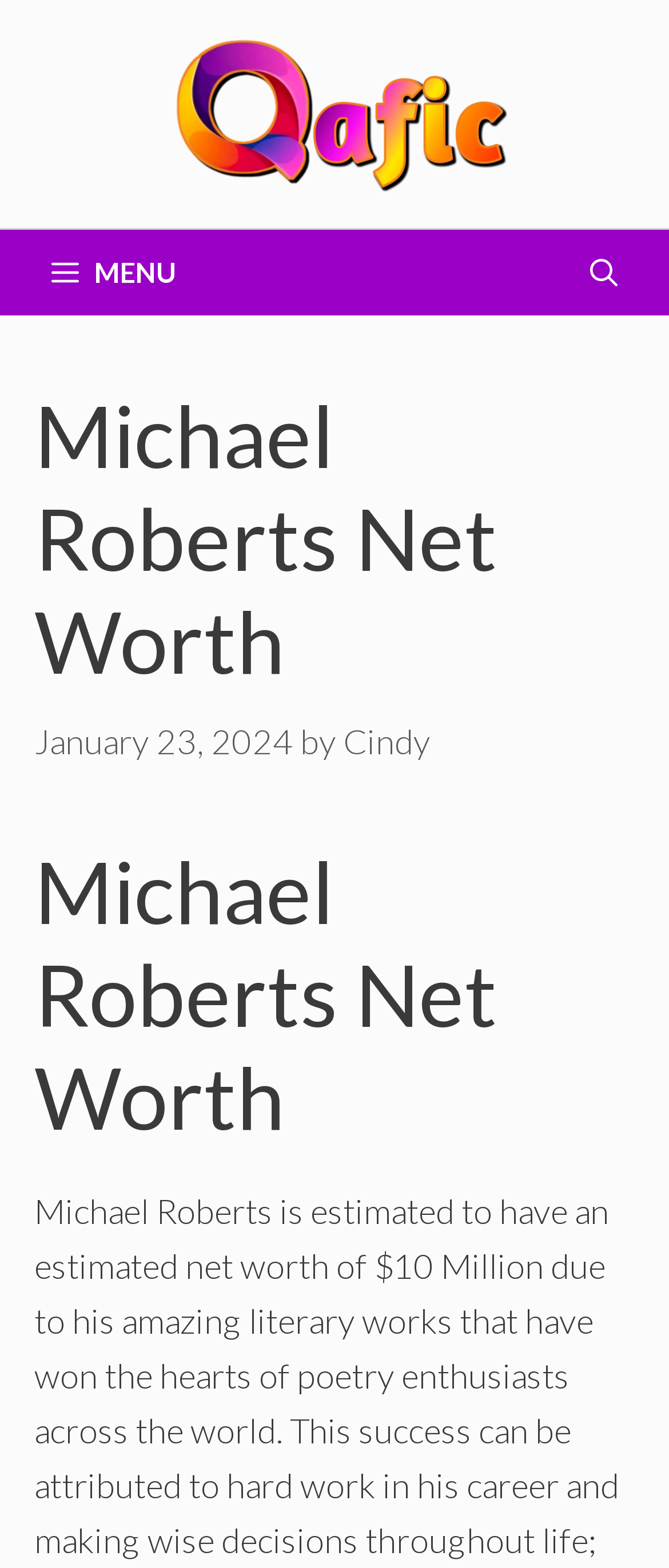Provide a brief response to the question below using one word or phrase:
What is the name of the website?

Qafic